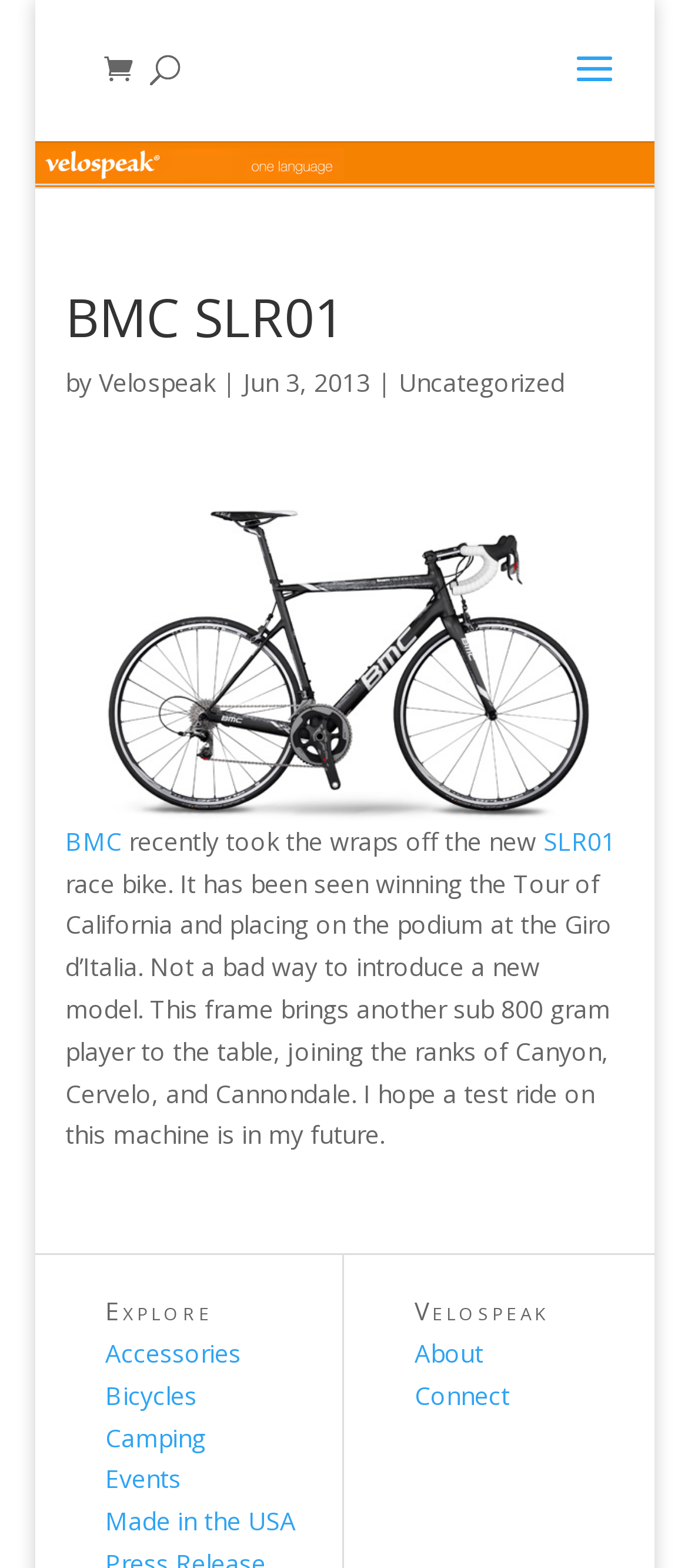What is the name of the bike?
Please provide a comprehensive answer to the question based on the webpage screenshot.

The name of the bike can be found in the article heading, which is 'BMC SLR01'. This is also mentioned in the text as 'the new SLR01 race bike'.